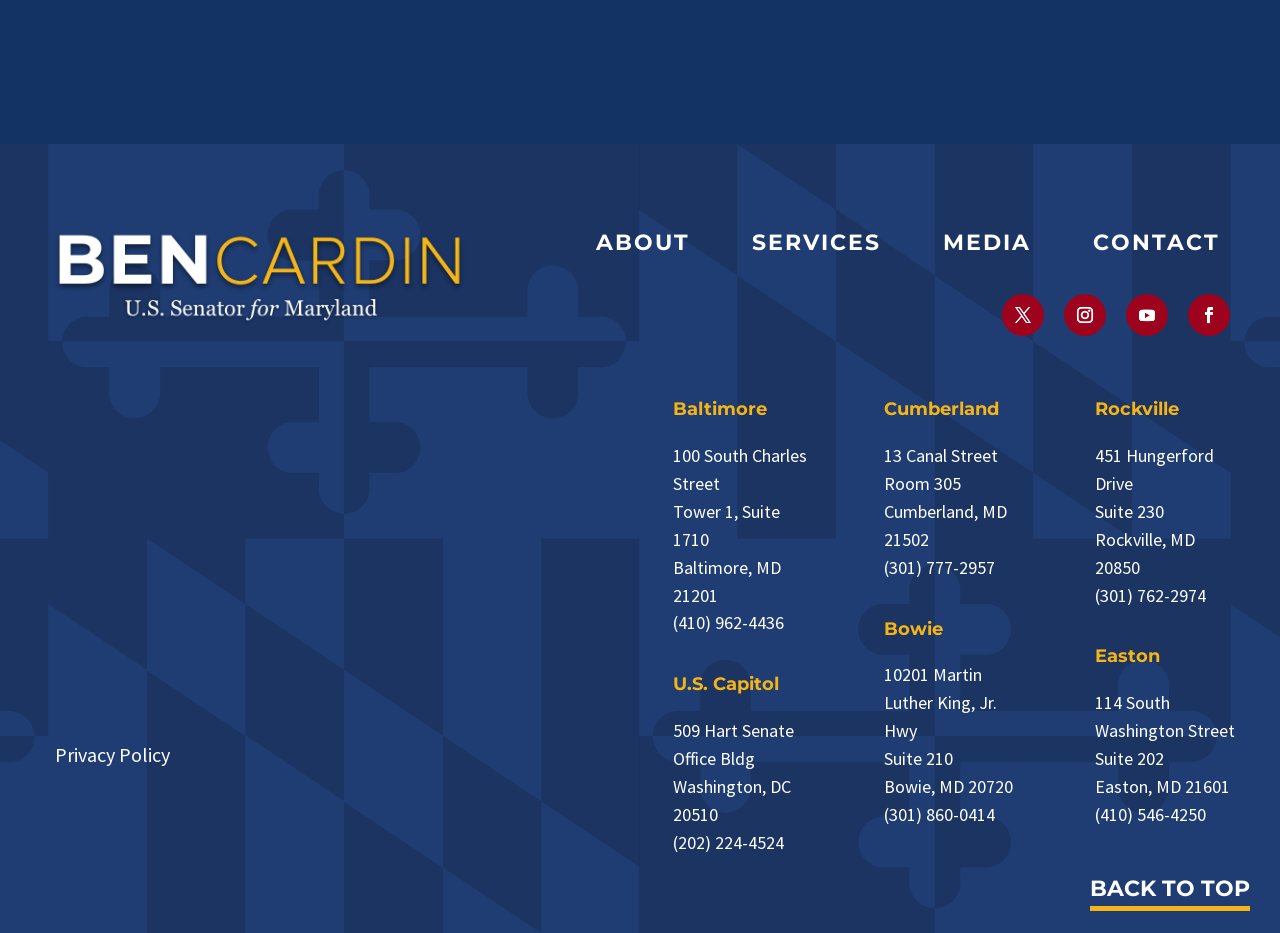Please identify the bounding box coordinates for the region that you need to click to follow this instruction: "Go back to top".

[0.852, 0.933, 0.977, 0.973]